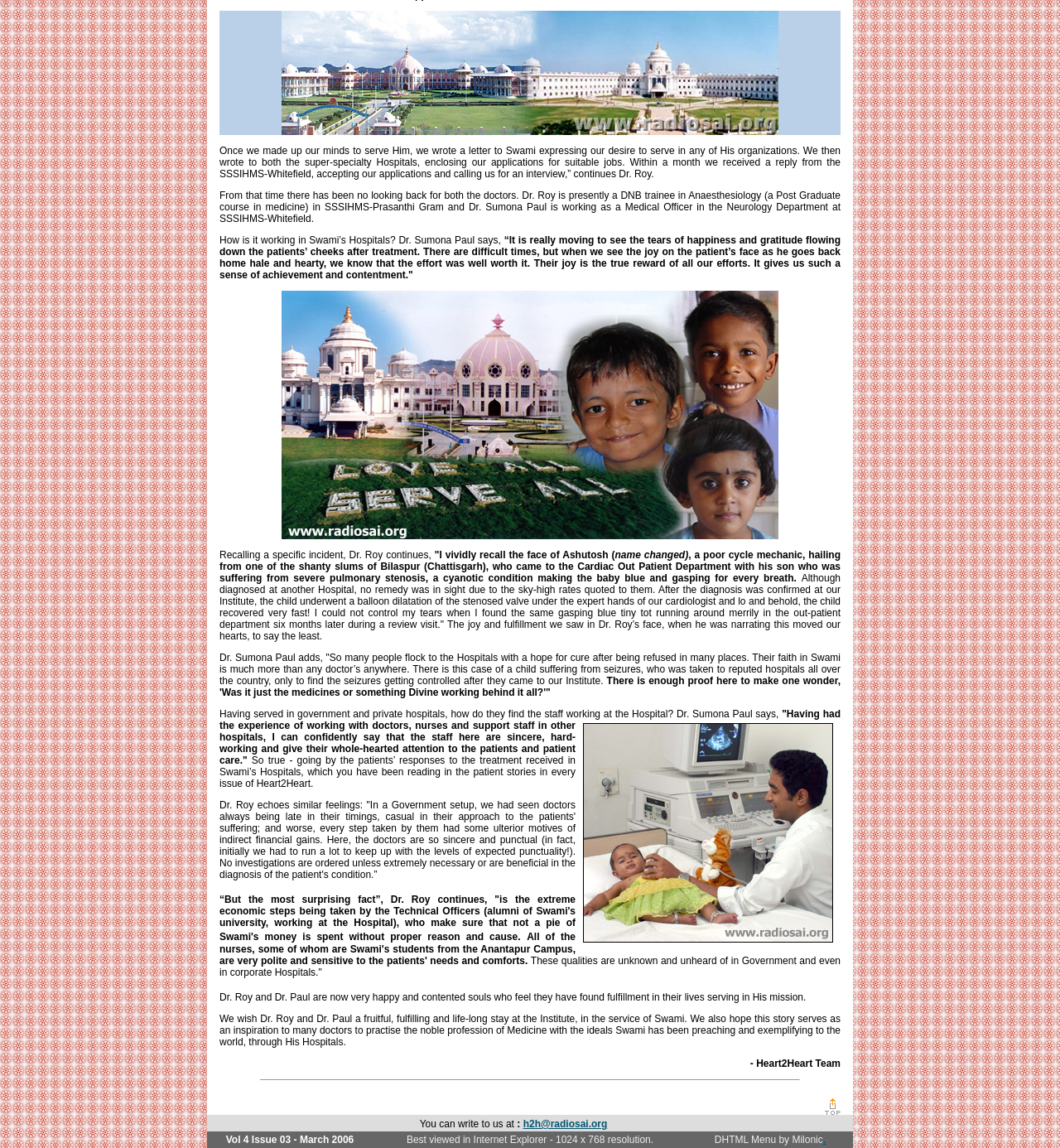What is the name of the hospital where Dr. Roy is currently working?
Answer the question with a single word or phrase derived from the image.

SSSIHMS-Prasanthi Gram